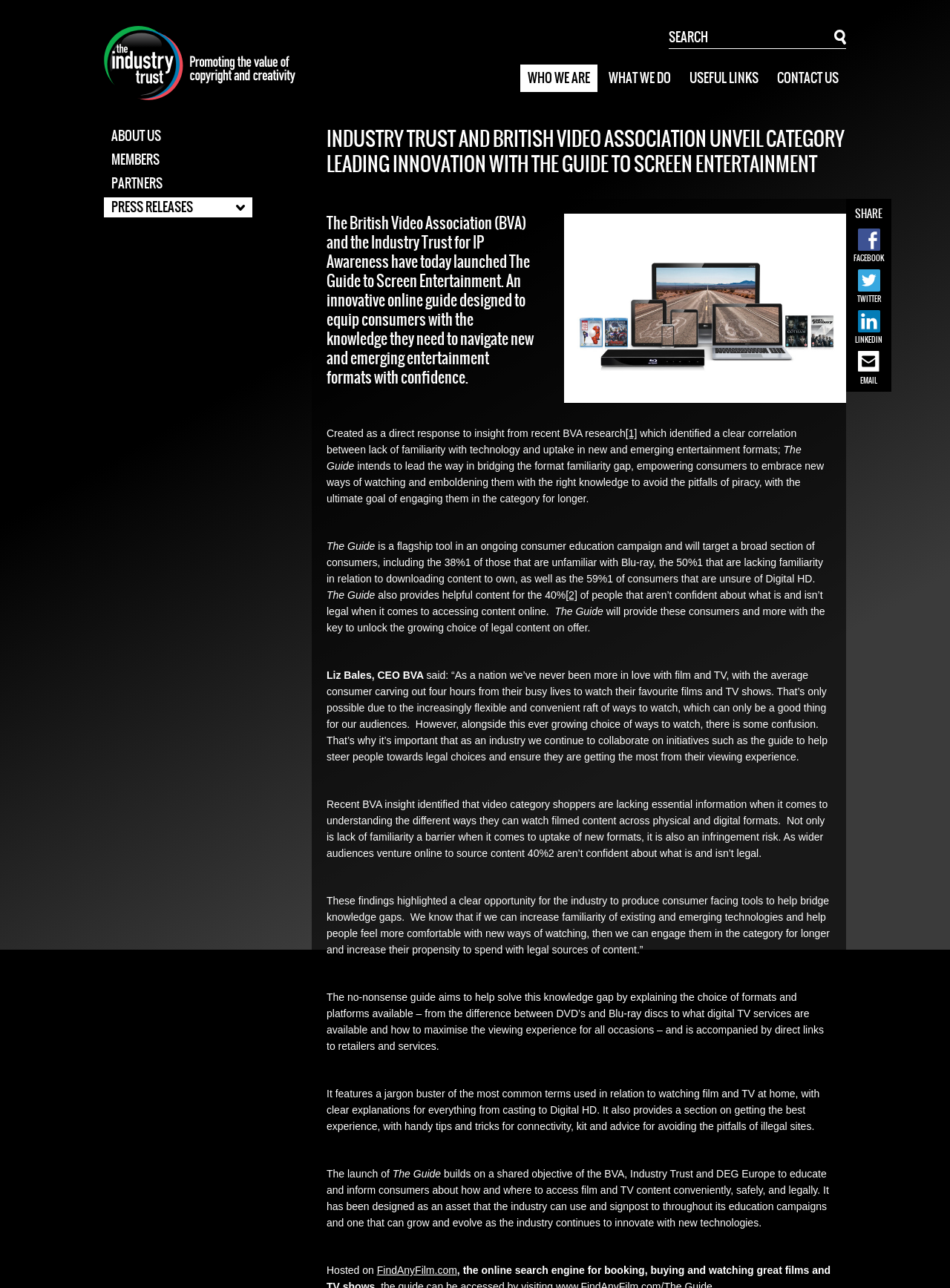What percentage of consumers are unfamiliar with Blu-ray?
Use the image to give a comprehensive and detailed response to the question.

The answer can be found in the paragraph that mentions 'the 38% of those that are unfamiliar with Blu-ray'.